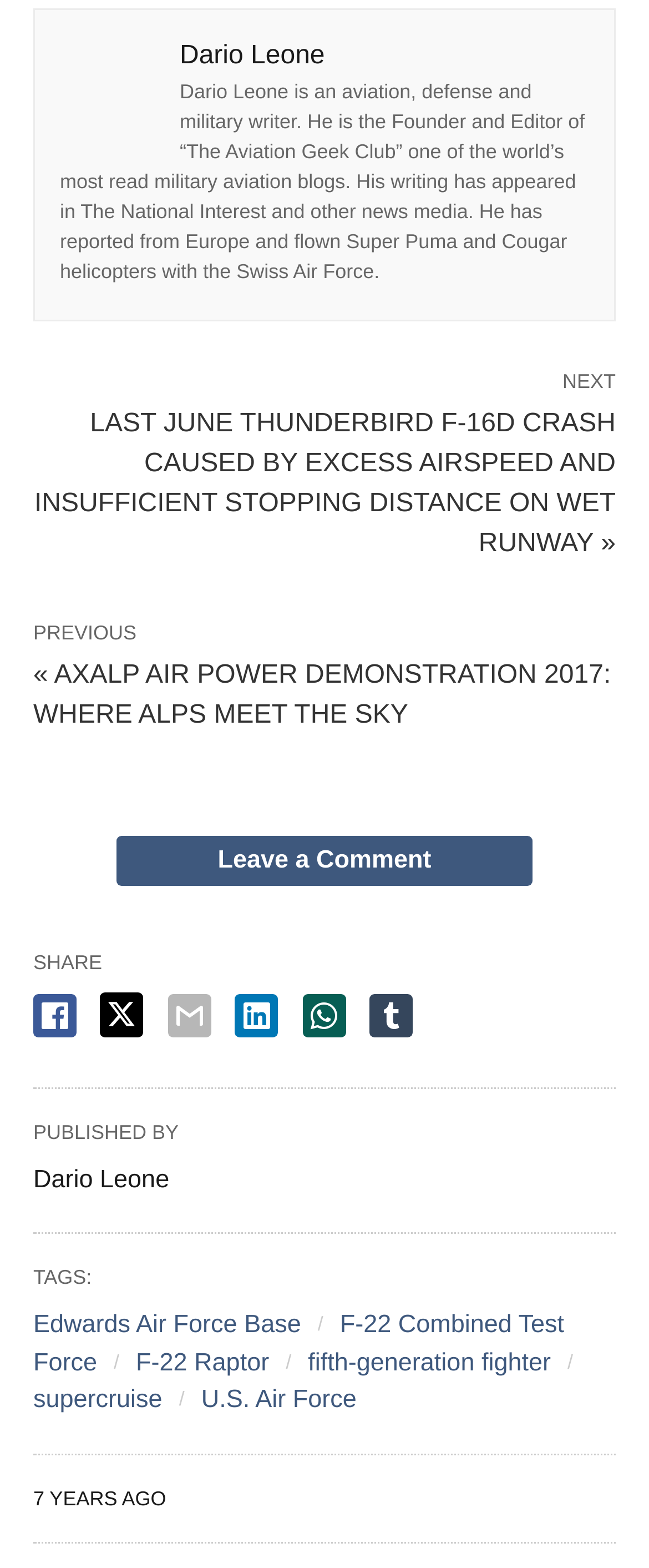Identify the bounding box coordinates of the region that needs to be clicked to carry out this instruction: "Share the article on Facebook". Provide these coordinates as four float numbers ranging from 0 to 1, i.e., [left, top, right, bottom].

[0.051, 0.634, 0.118, 0.661]